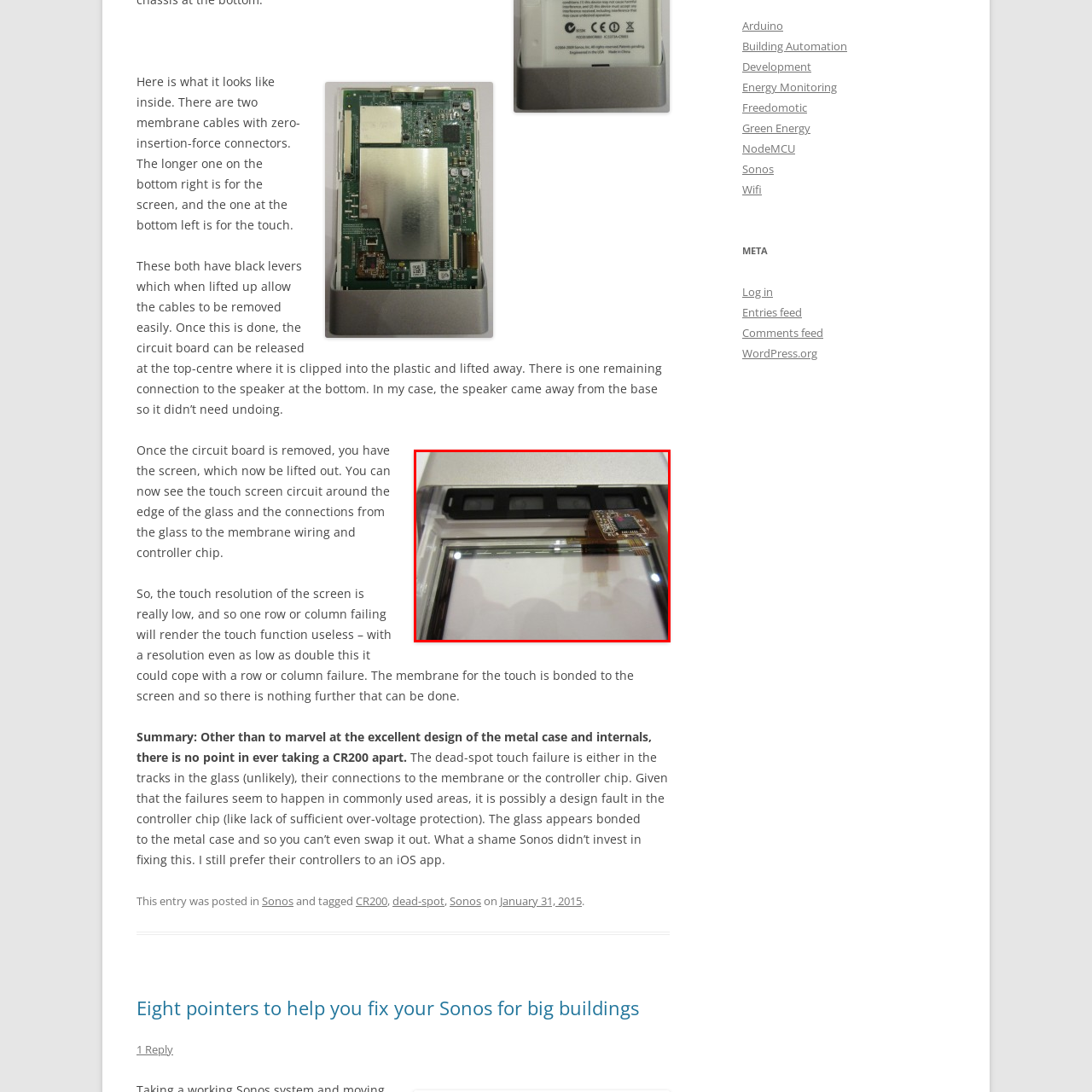Look at the area highlighted in the red box, What is a potential limitation of the Sonos CR200 device? Please provide an answer in a single word or phrase.

Low touch resolution